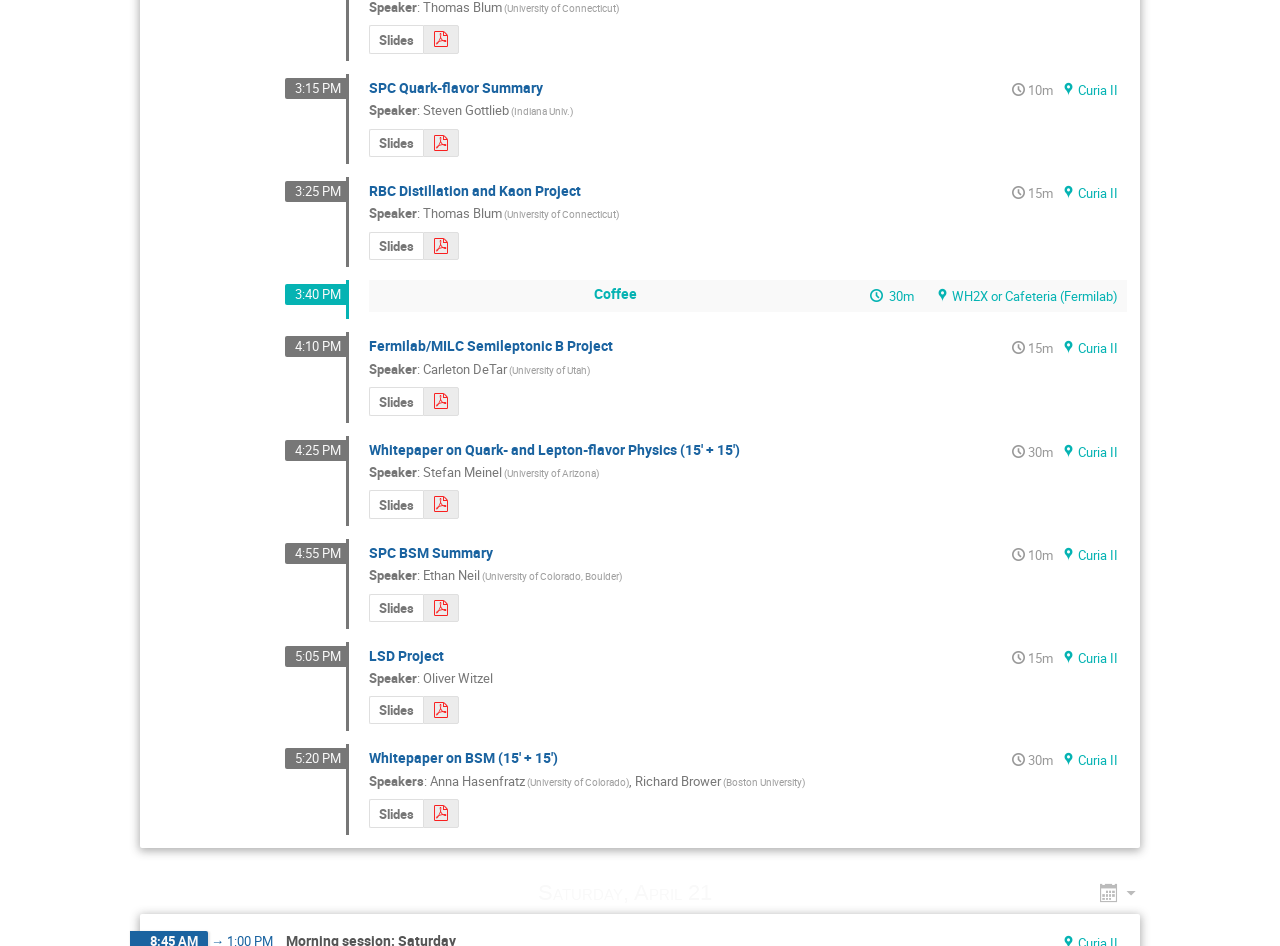Using the given description, provide the bounding box coordinates formatted as (top-left x, top-left y, bottom-right x, bottom-right y), with all values being floating point numbers between 0 and 1. Description: parent_node: Saturday, April 21 ¶

[0.86, 0.935, 0.891, 0.966]